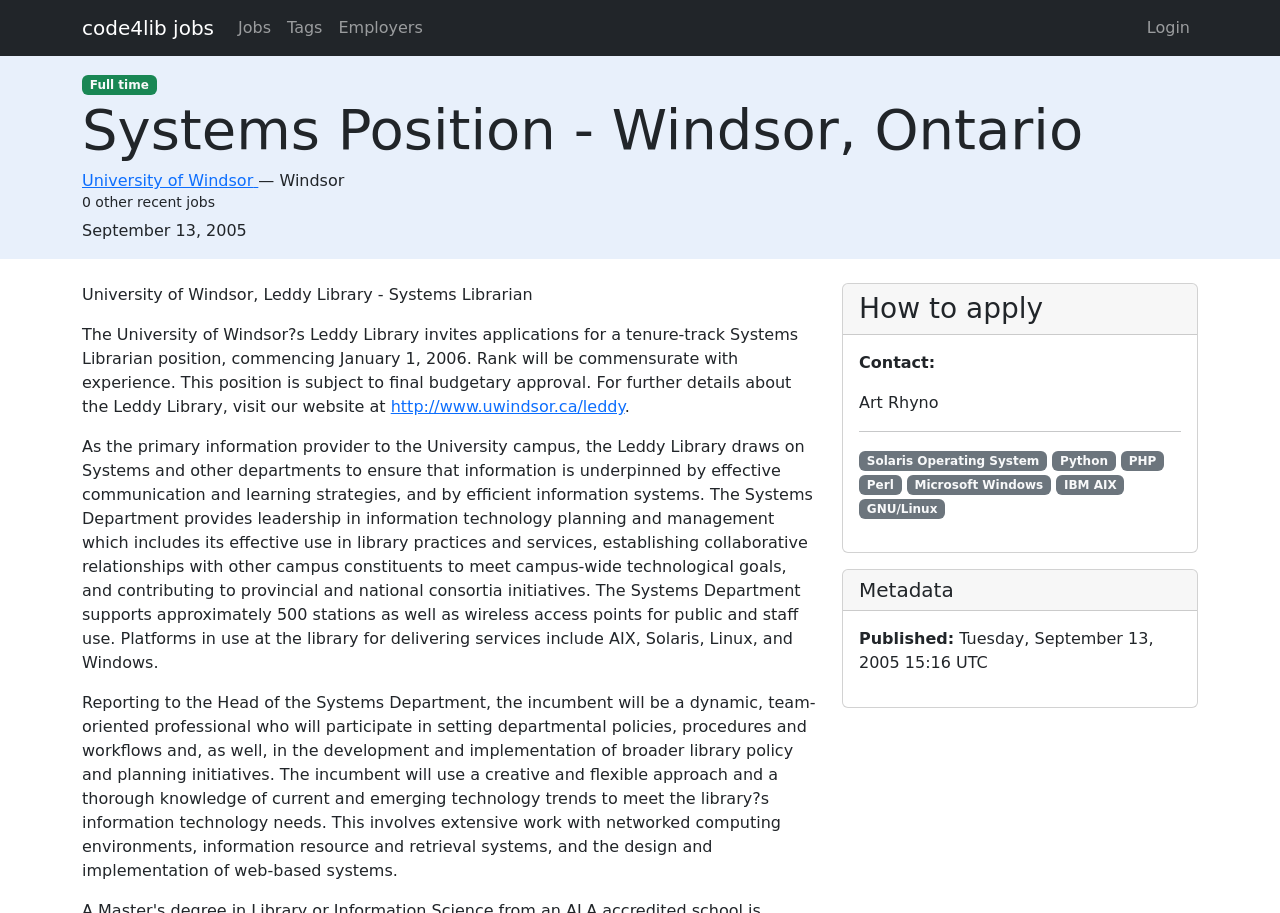What is the university where the job is located?
Answer the question with as much detail as possible.

The university name can be found in the link 'University of Windsor' and also in the description 'University of Windsor, Leddy Library - Systems Librarian'.